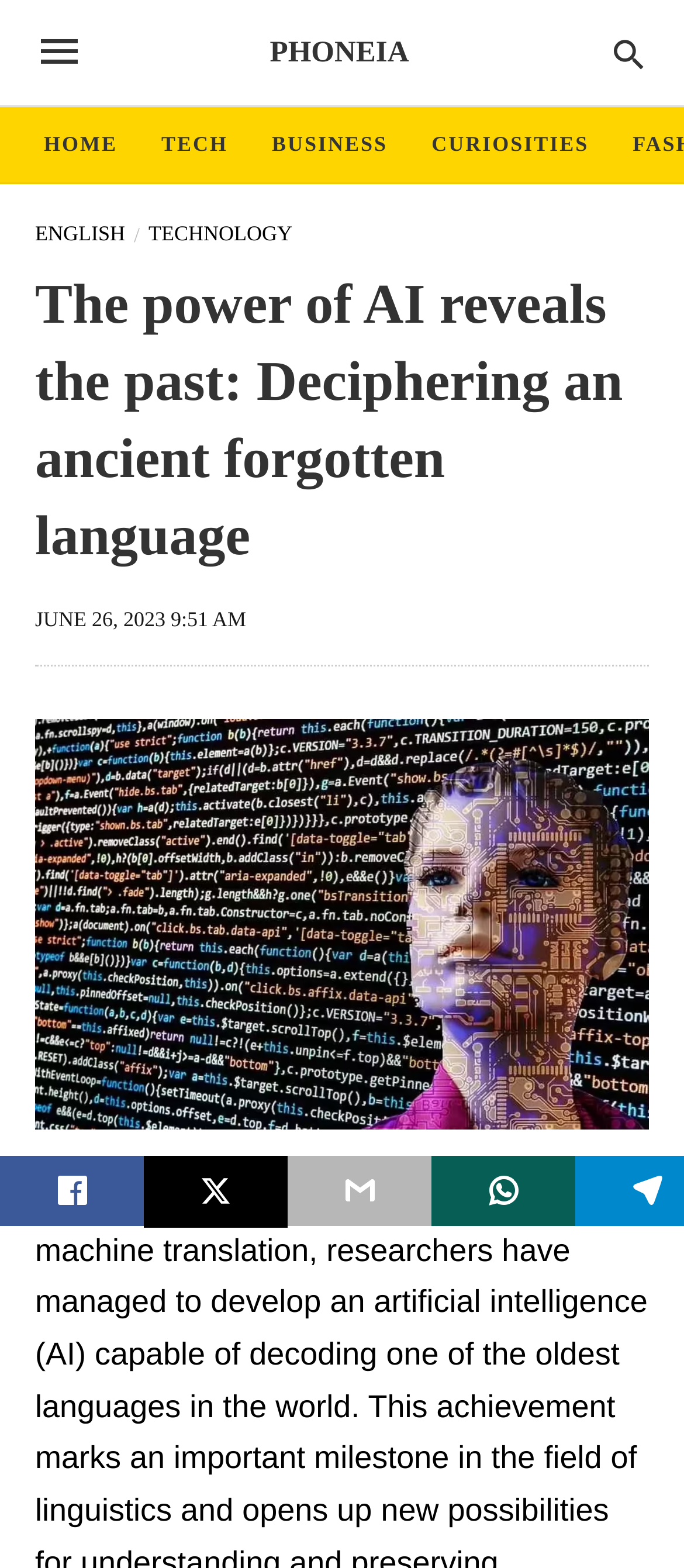Please identify the webpage's heading and generate its text content.

The power of AI reveals the past: Deciphering an ancient forgotten language